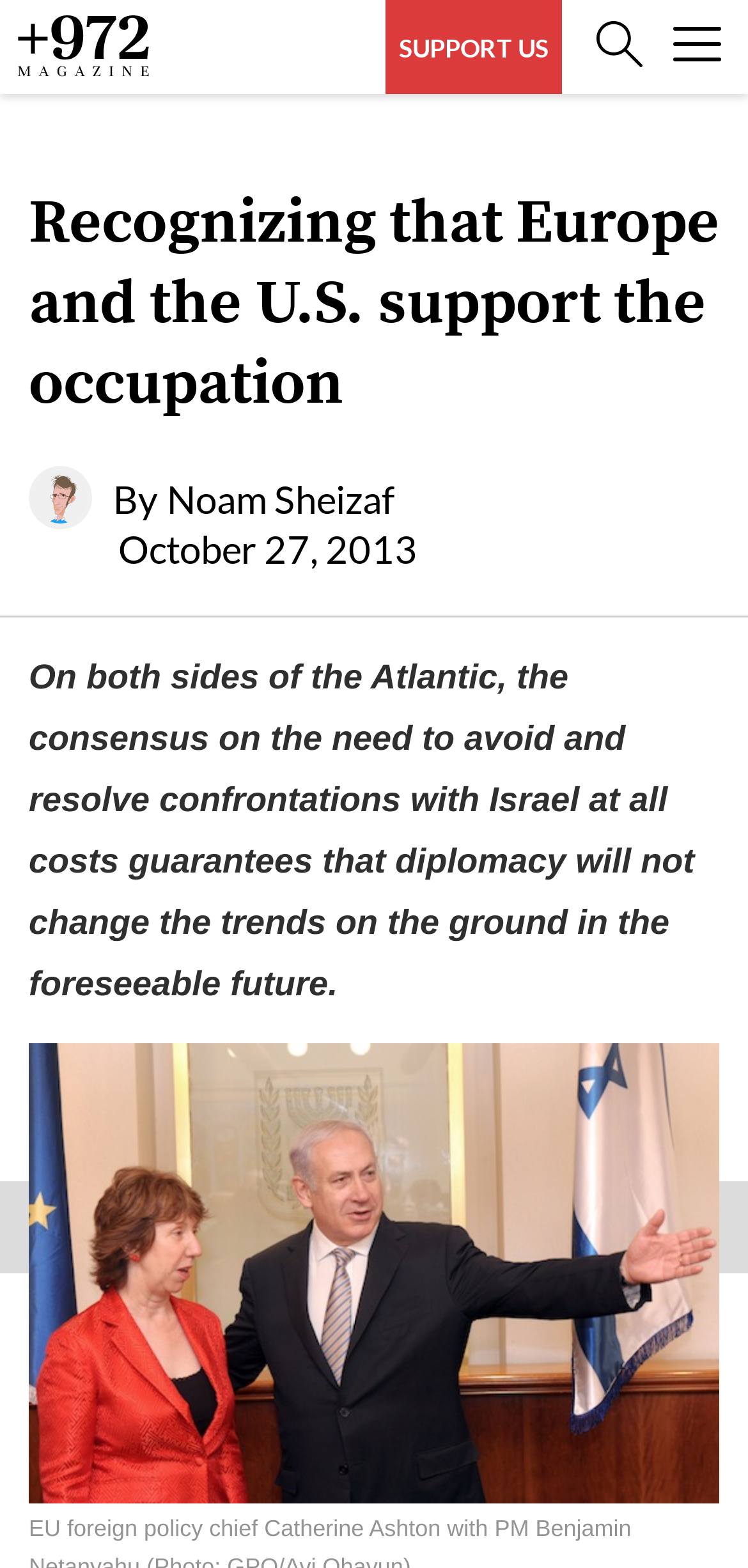Refer to the image and provide an in-depth answer to the question:
How many social media links are there?

There are three social media links at the bottom of the webpage, represented by icons, which are Facebook, Twitter, and Instagram.